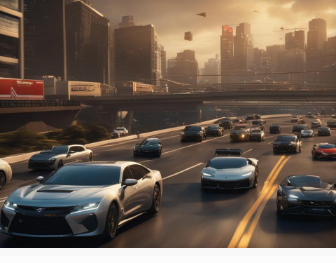Please answer the following question using a single word or phrase: 
What is the background of the image?

Skyscrapers